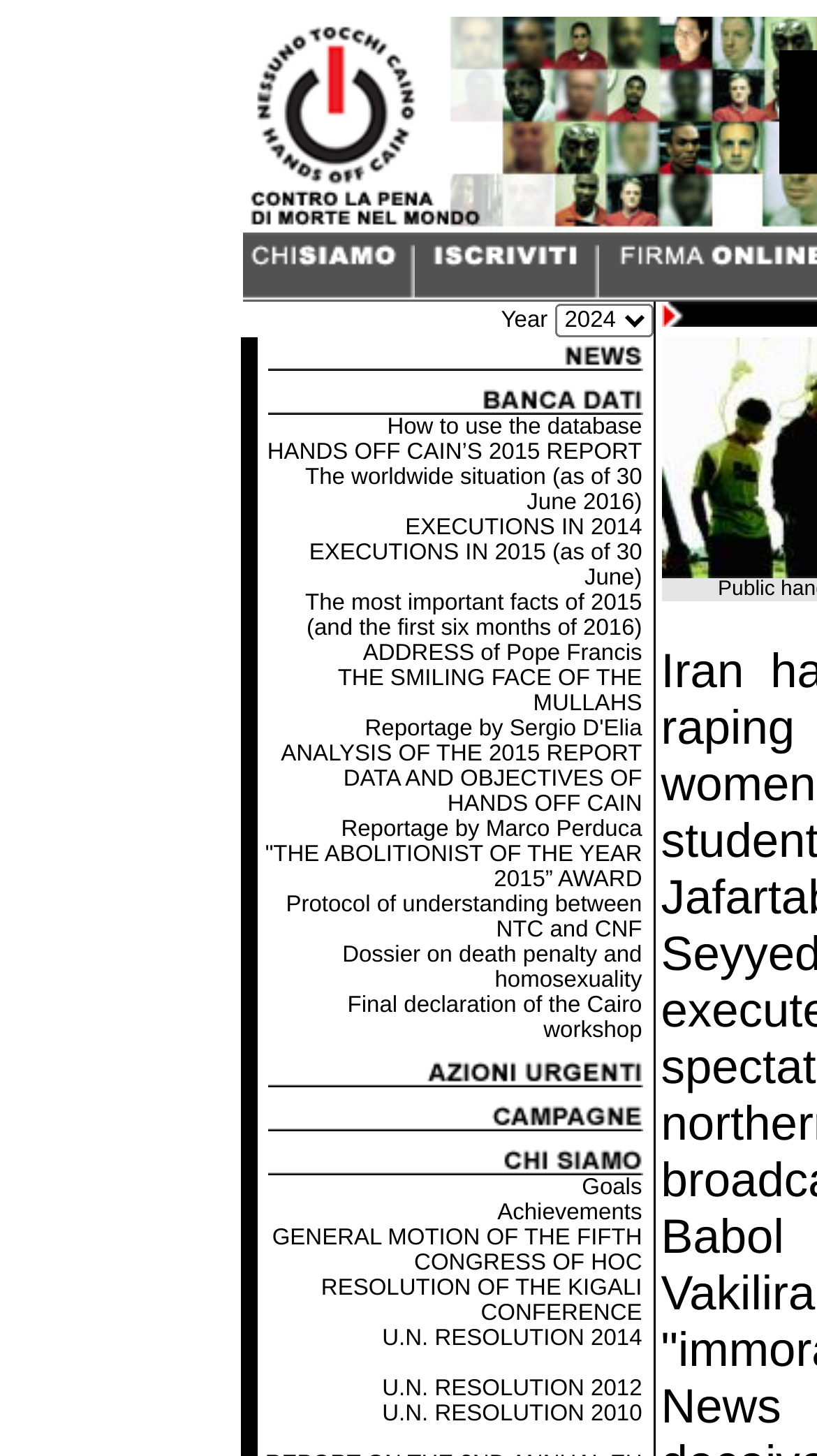Create a detailed summary of all the visual and textual information on the webpage.

This webpage appears to be a news article or a report about Iran, specifically about three men being publicly hanged for the rape of 12 women. The page is divided into several sections, with a prominent table at the top containing four cells, each with an image and a link. 

Below the table, there is a section with a heading "Year 2024" and a combobox. This section contains a grid with multiple rows, each row having a gridcell with a link to a report or an article. The reports and articles seem to be related to executions, death penalty, and human rights, with titles such as "EXECUTIONS IN 2014", "EXECUTIONS IN 2015 (as of 30 June)", and "THE SMILING FACE OF THE MULLAHS". 

There are a total of 23 rows in the grid, each with a link to a different report or article. The links are scattered throughout the grid, with some rows having multiple links. The grid takes up most of the page, with the links and reports being the main content of the webpage.